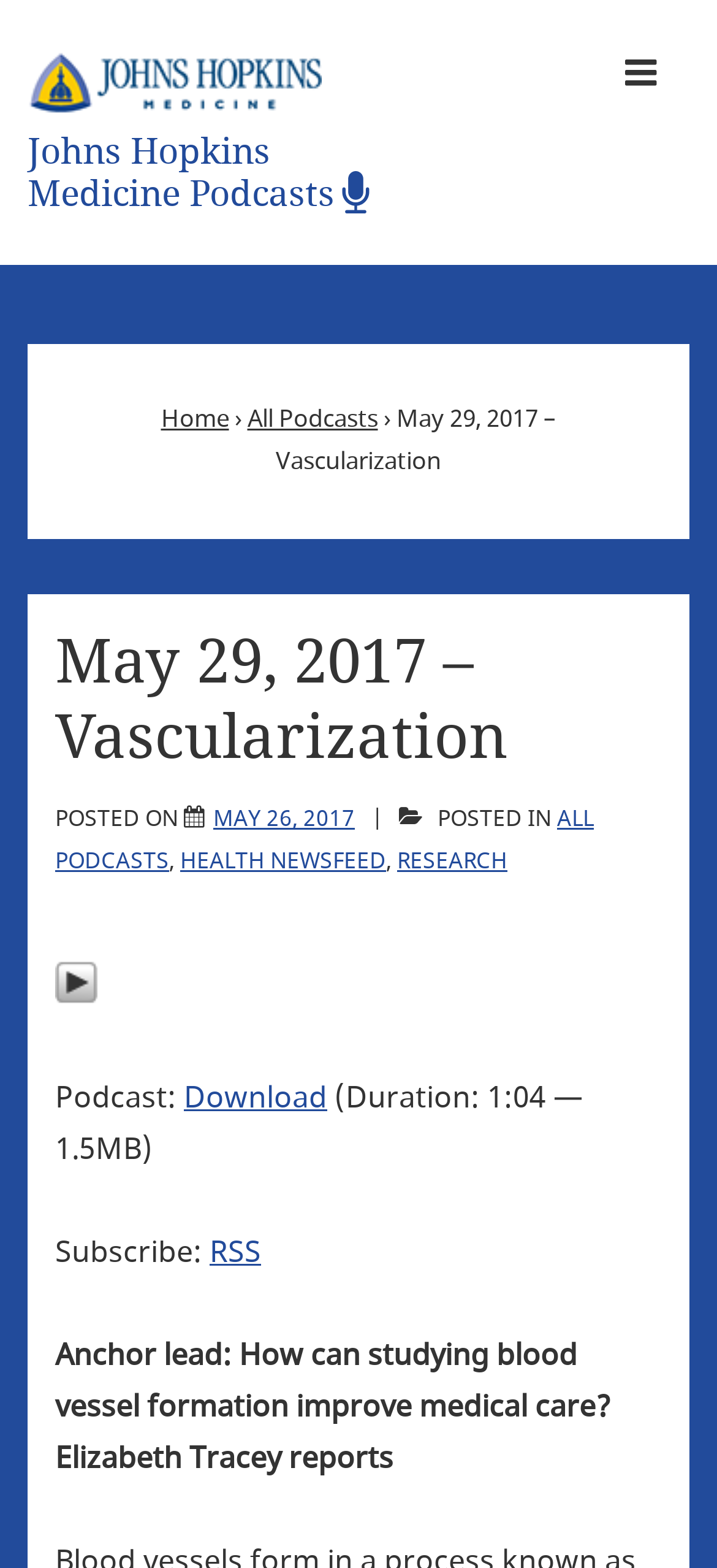What is the date of the podcast?
Analyze the image and provide a thorough answer to the question.

The date of the podcast can be found in the middle of the webpage, where it says 'May 29, 2017 – Vascularization' in a larger font size.